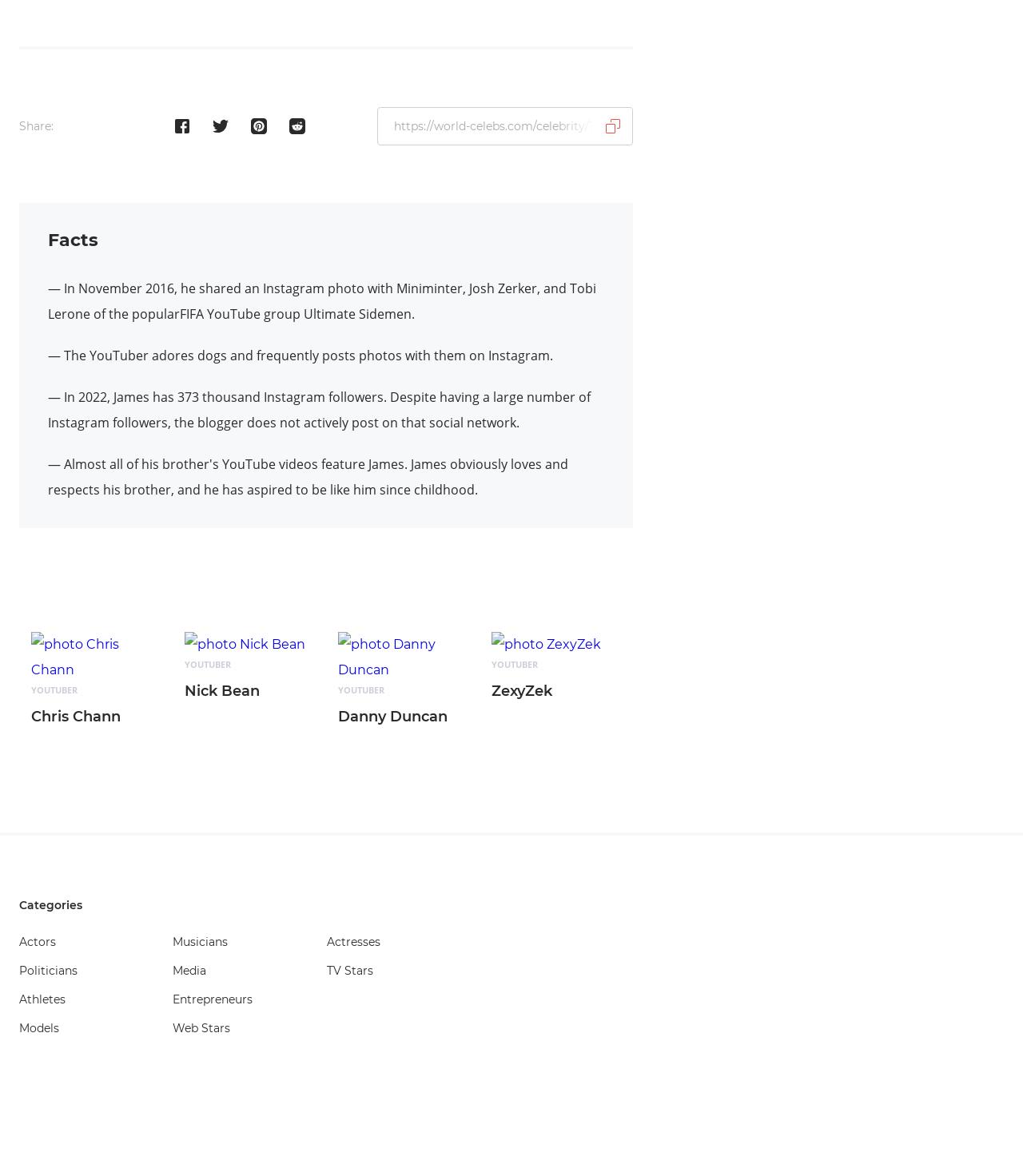How many Instagram followers did James have in 2022? From the image, respond with a single word or brief phrase.

373 thousand